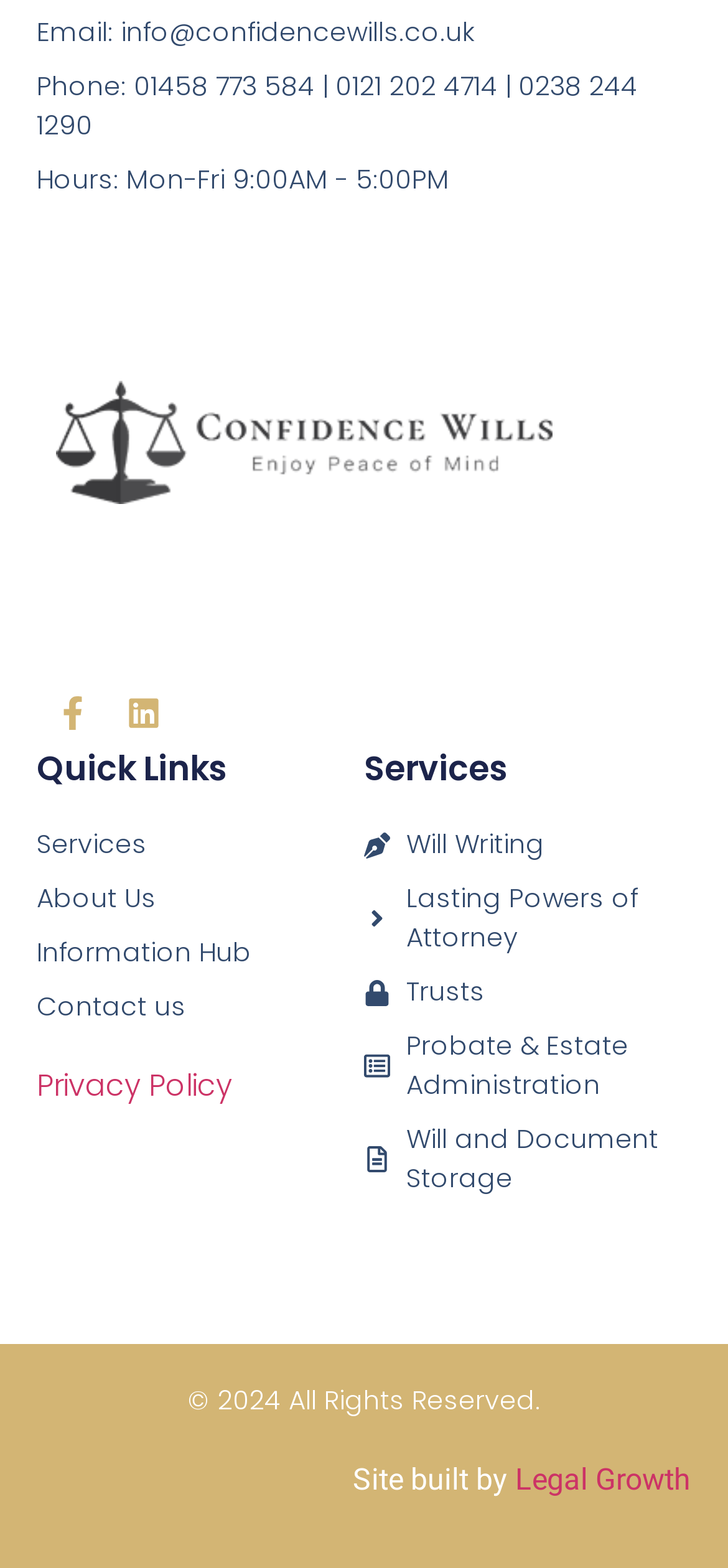Calculate the bounding box coordinates of the UI element given the description: "4th Grade Videos".

None